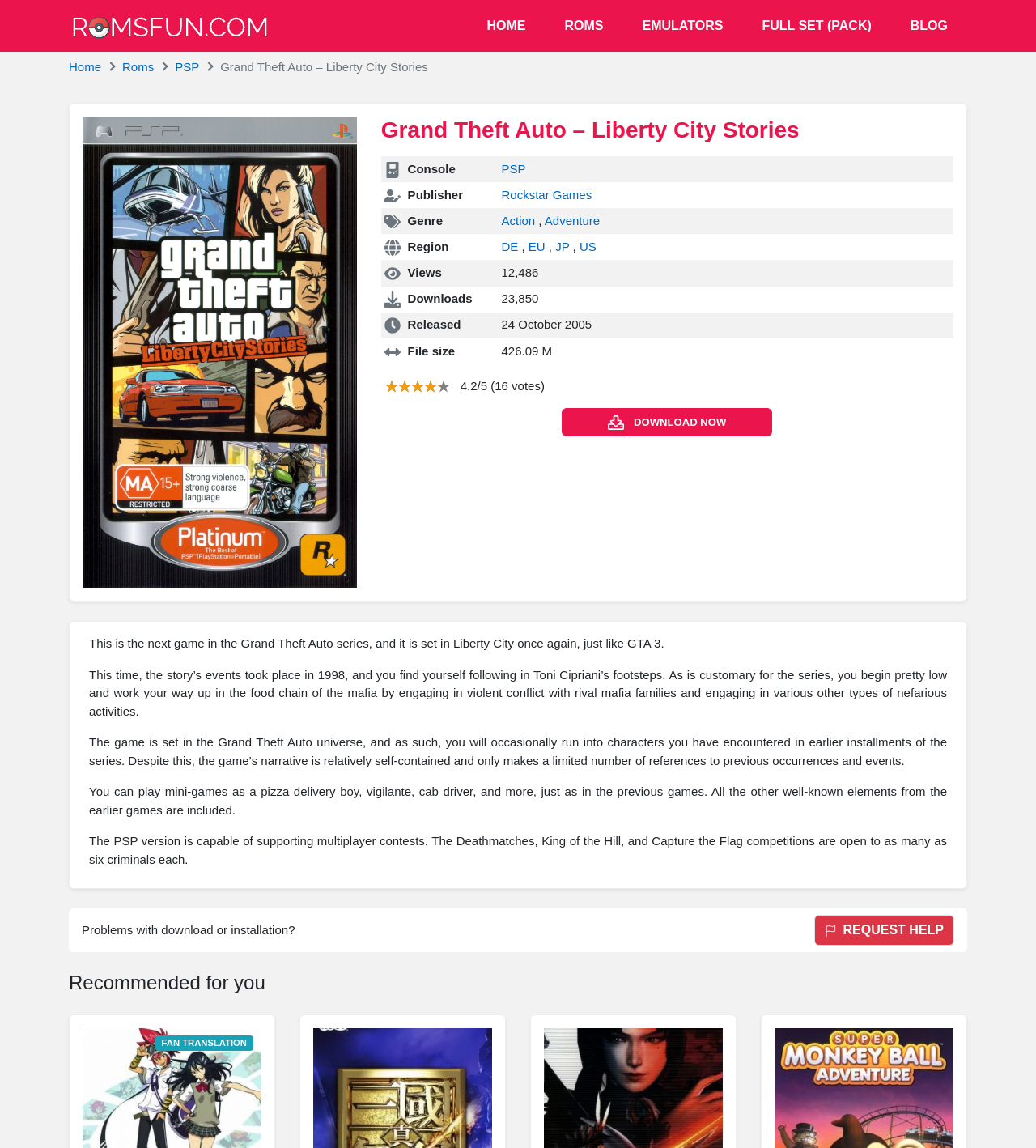Ascertain the bounding box coordinates for the UI element detailed here: "Download now". The coordinates should be provided as [left, top, right, bottom] with each value being a float between 0 and 1.

[0.542, 0.356, 0.746, 0.38]